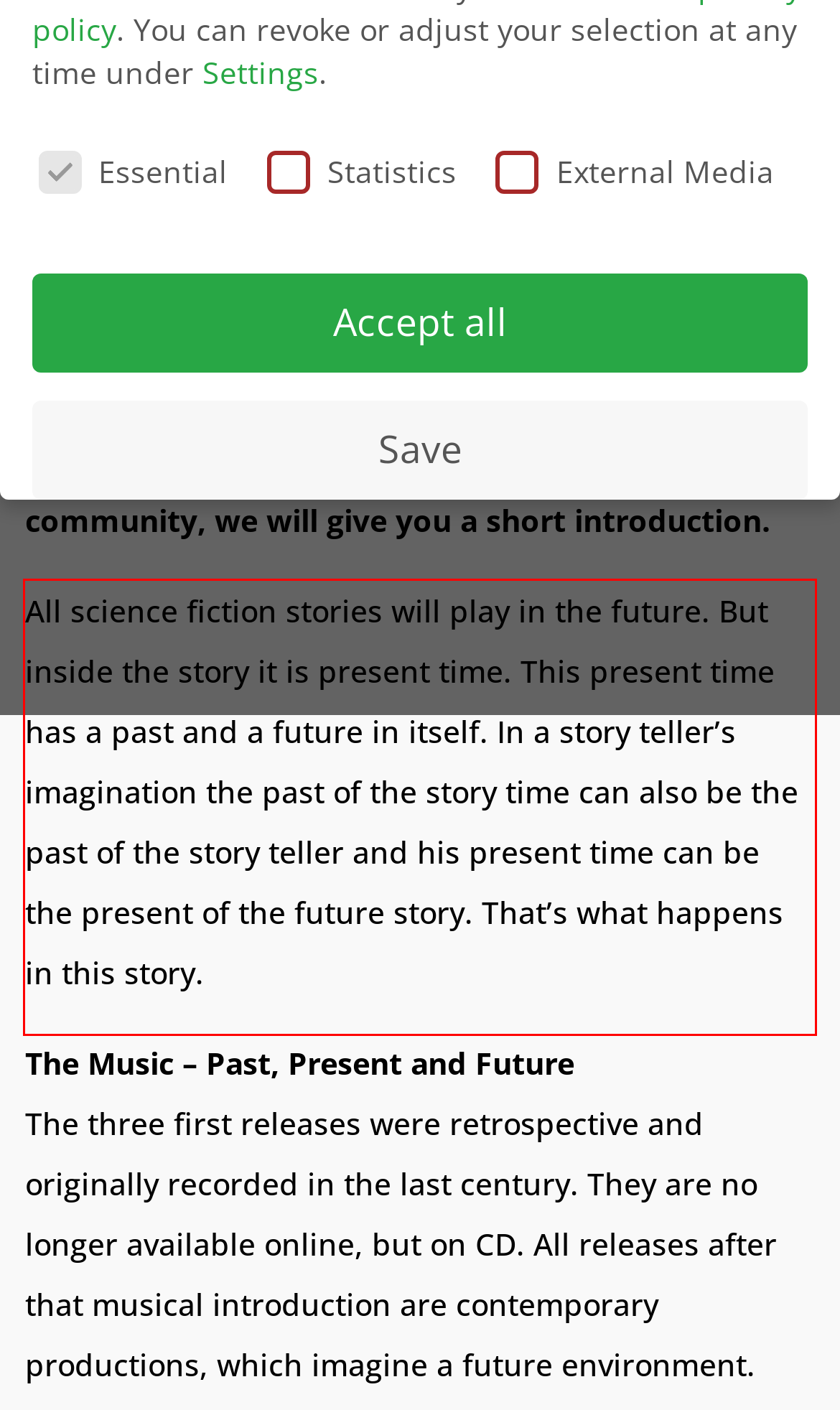Please look at the webpage screenshot and extract the text enclosed by the red bounding box.

All science fiction stories will play in the future. But inside the story it is present time. This present time has a past and a future in itself. In a story teller’s imagination the past of the story time can also be the past of the story teller and his present time can be the present of the future story. That’s what happens in this story.